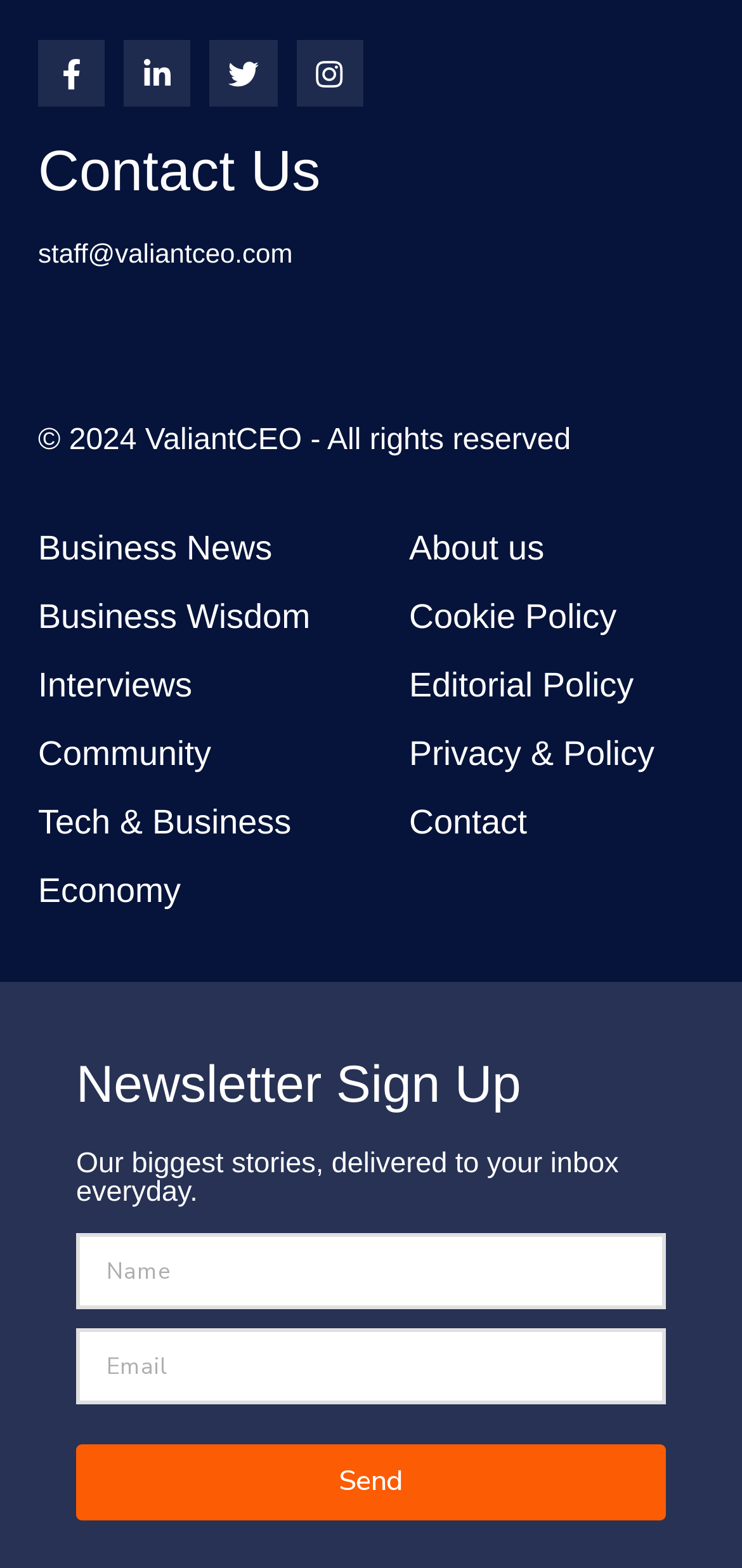Provide the bounding box coordinates of the area you need to click to execute the following instruction: "Click on 'Share'".

None